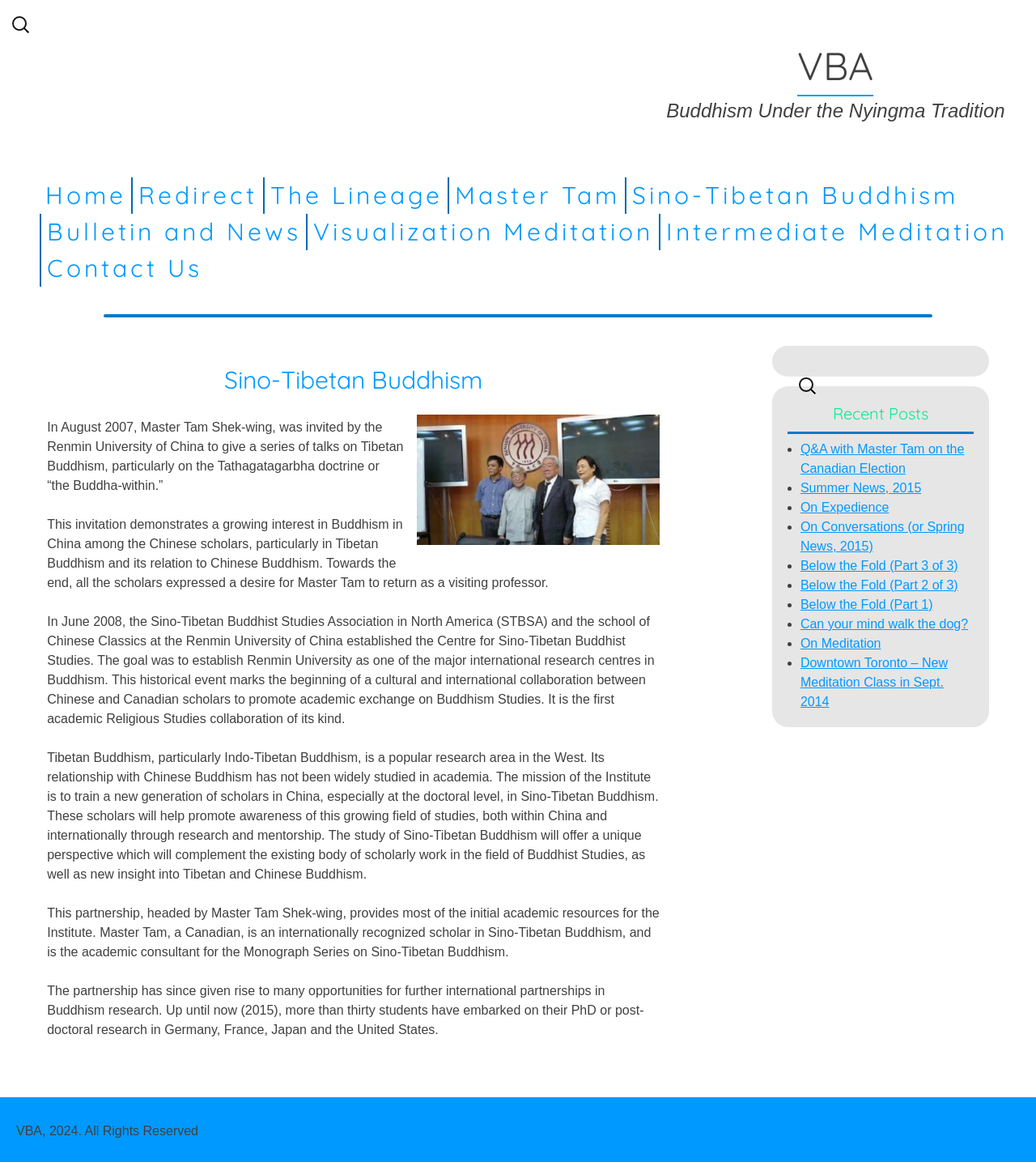Look at the image and write a detailed answer to the question: 
Who is the academic consultant for the Monograph Series on Sino-Tibetan Buddhism?

The webpage mentions that Master Tam Shek-wing is the academic consultant for the Monograph Series on Sino-Tibetan Buddhism, indicating his expertise in the field.